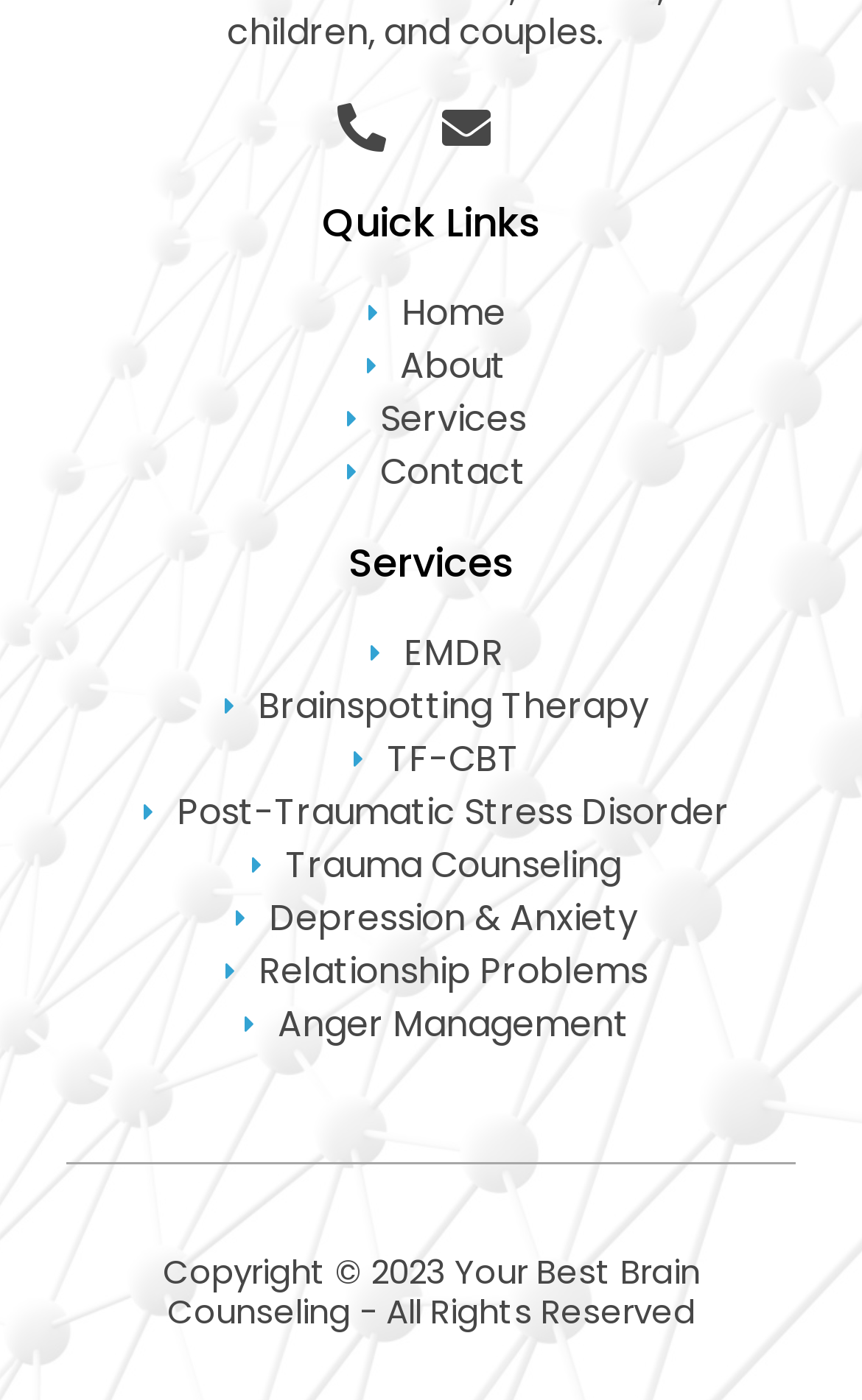Could you locate the bounding box coordinates for the section that should be clicked to accomplish this task: "View recent posts".

None